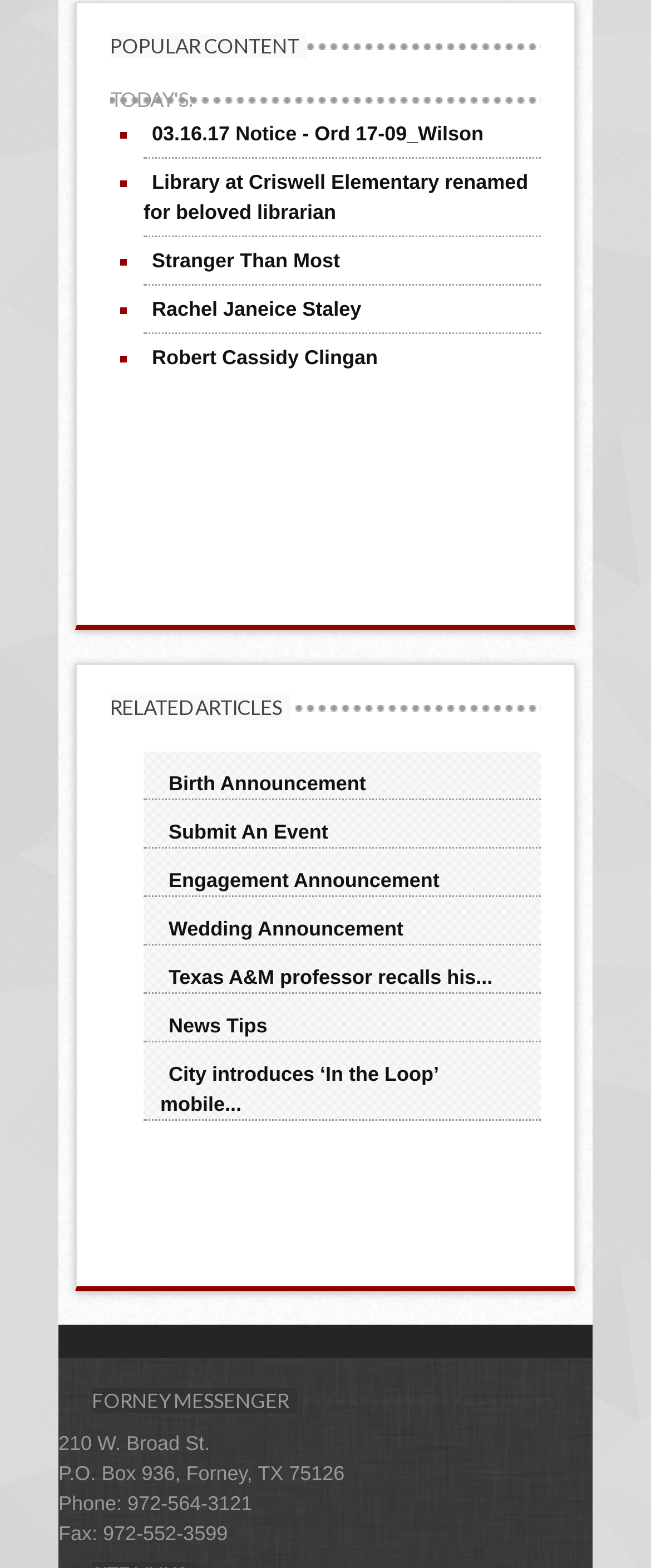Respond with a single word or phrase:
What type of content is listed under 'POPULAR CONTENT'?

News articles